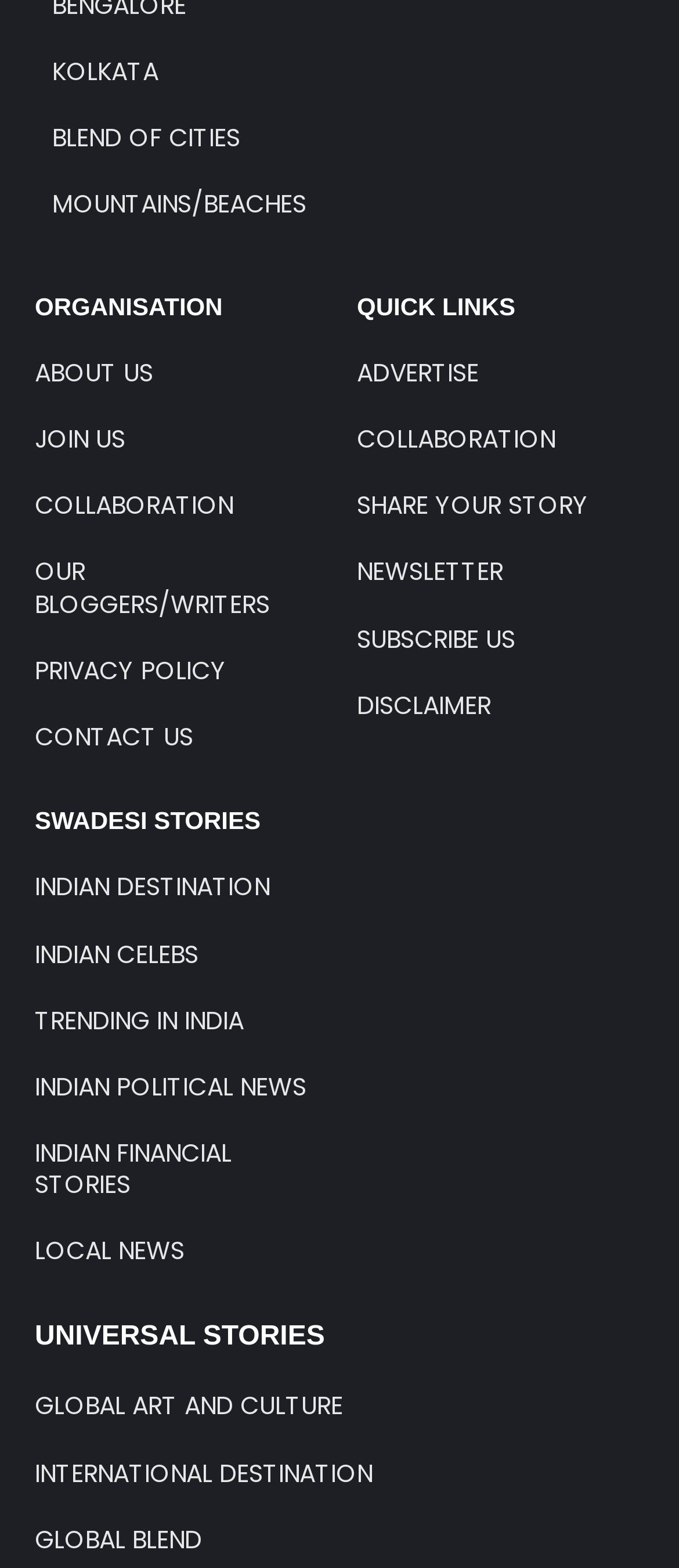Could you indicate the bounding box coordinates of the region to click in order to complete this instruction: "Read the article posted on 'DECEMBER 30, 2009'".

None